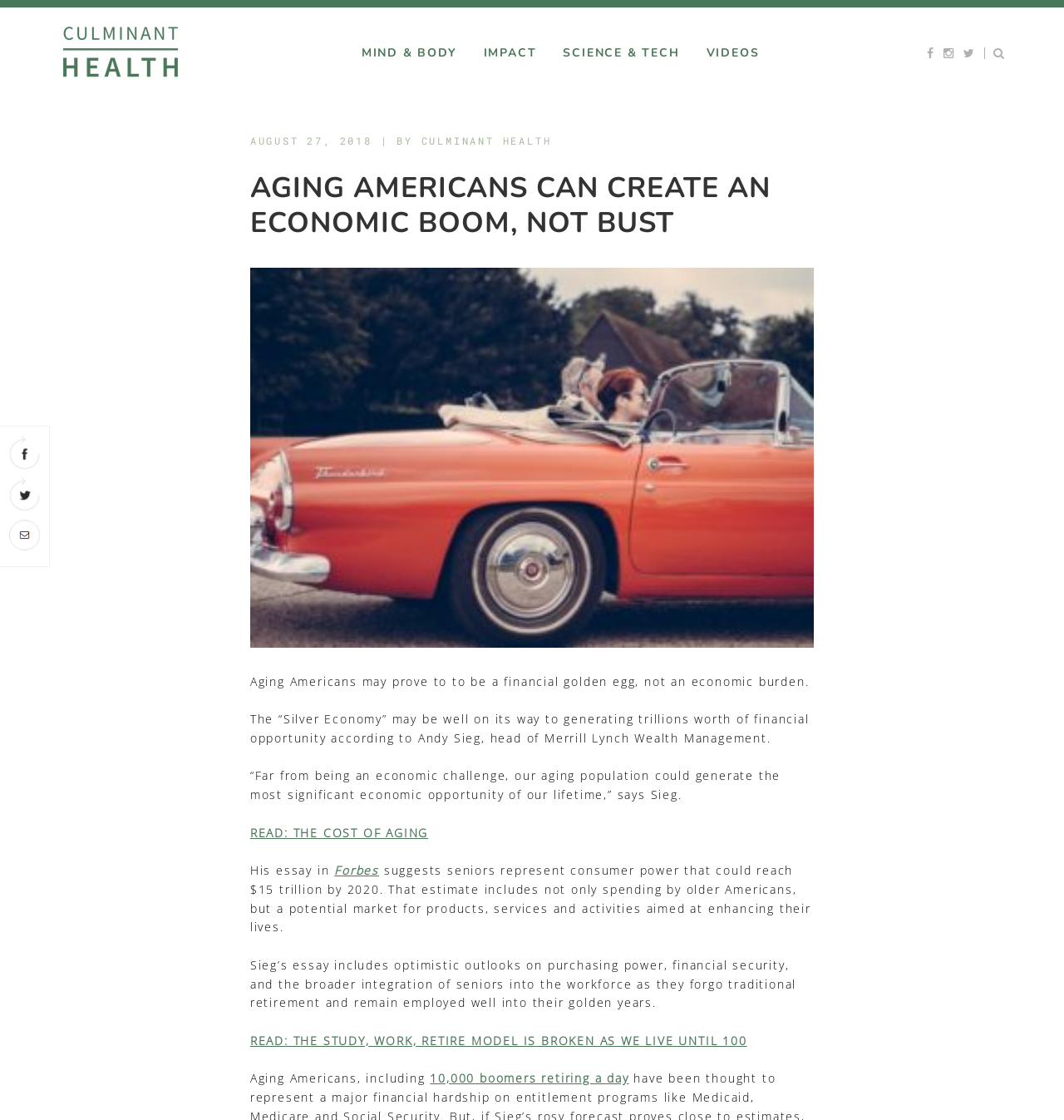Identify the bounding box for the element characterized by the following description: "title="Share this post on Twitter!"".

[0.008, 0.426, 0.039, 0.463]